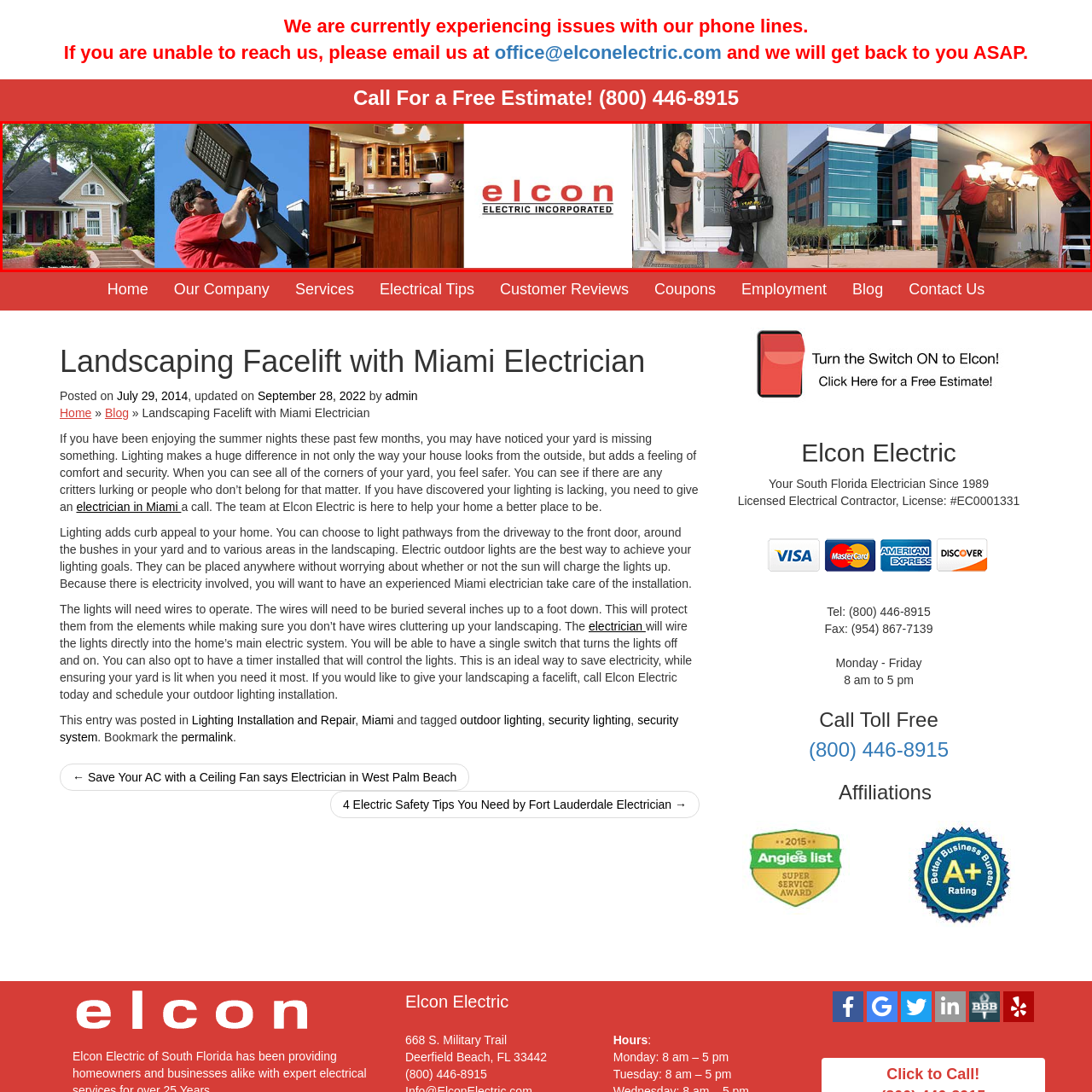Give a detailed narrative of the image enclosed by the red box.

This vibrant banner for Elcon Electric Incorporated showcases a variety of scenes that highlight their services. On the left, a charming residential home is framed by lush greenery, suggesting a focus on residential electrical solutions. The central image depicts a technician in a red shirt installing a bright outdoor light, emphasizing the company's expertise in enhancing outdoor lighting. Next, a sleek kitchen interior illustrates modern electric installations, while the right side captures a friendly interaction between a technician and a customer at the front door, showcasing excellent customer service. The prominent logo, "elcon ELECTRIC INCORPORATED," in bold red, ties together the professionalism and reliability that the company stands for. This collage effectively conveys Elcon Electric's comprehensive range of electrical services for both residential and commercial needs.